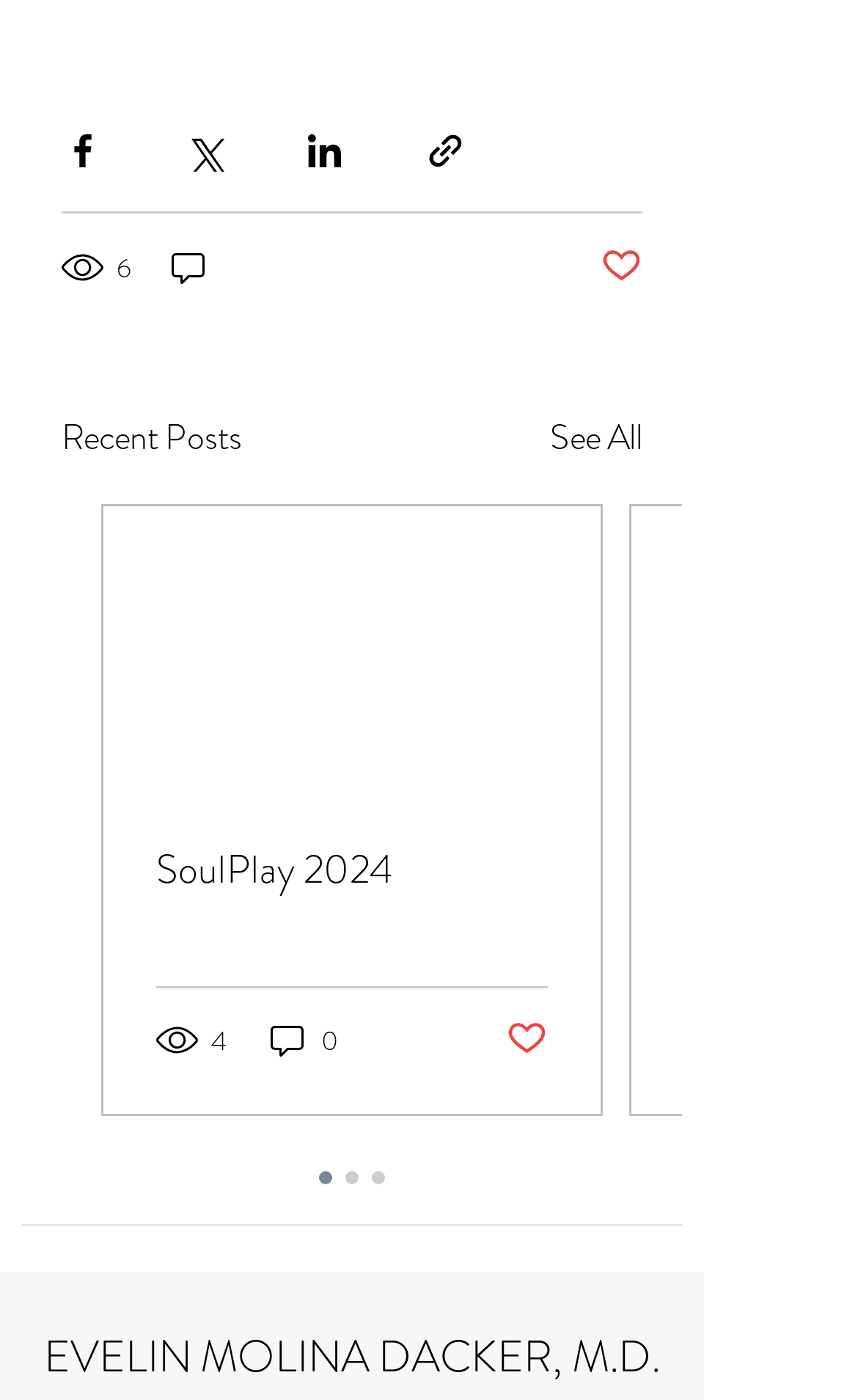Determine the bounding box coordinates for the HTML element mentioned in the following description: "EVELIN MOLINA DACKER, M.D.". The coordinates should be a list of four floats ranging from 0 to 1, represented as [left, top, right, bottom].

[0.051, 0.946, 0.769, 0.992]